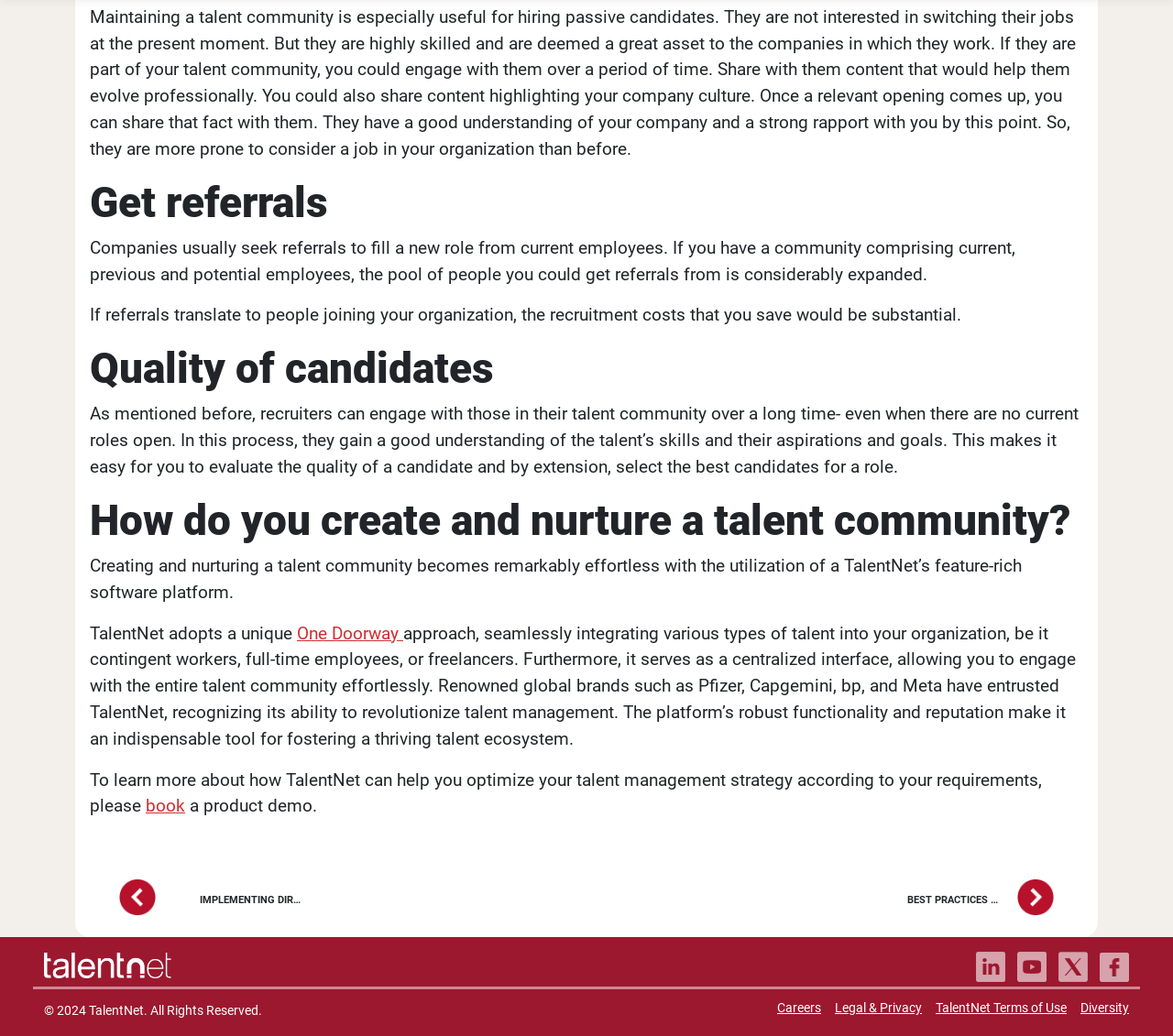What is the name of the software platform mentioned on the webpage?
Using the screenshot, give a one-word or short phrase answer.

TalentNet